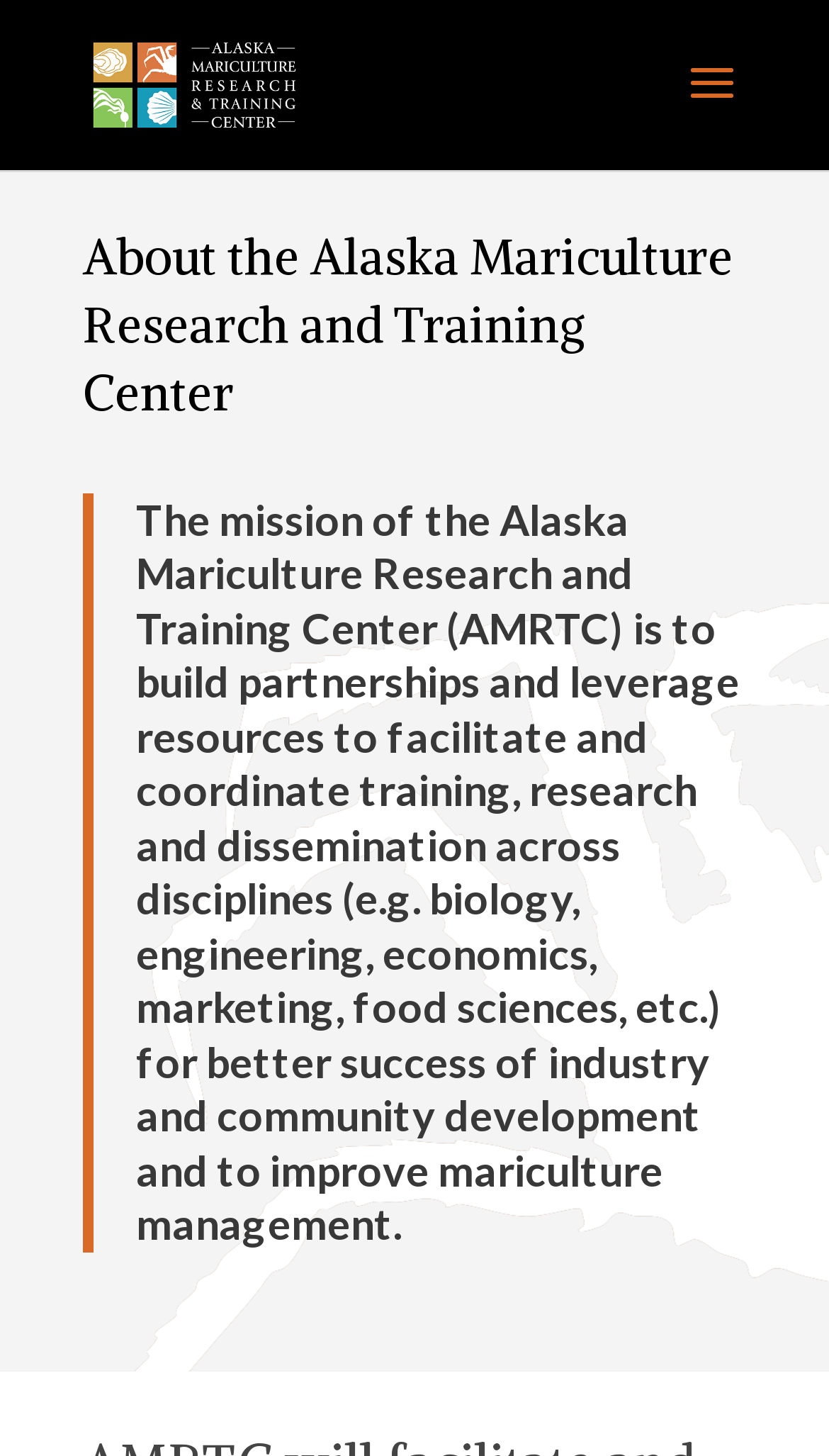Identify the first-level heading on the webpage and generate its text content.

About the Alaska Mariculture Research and Training Center